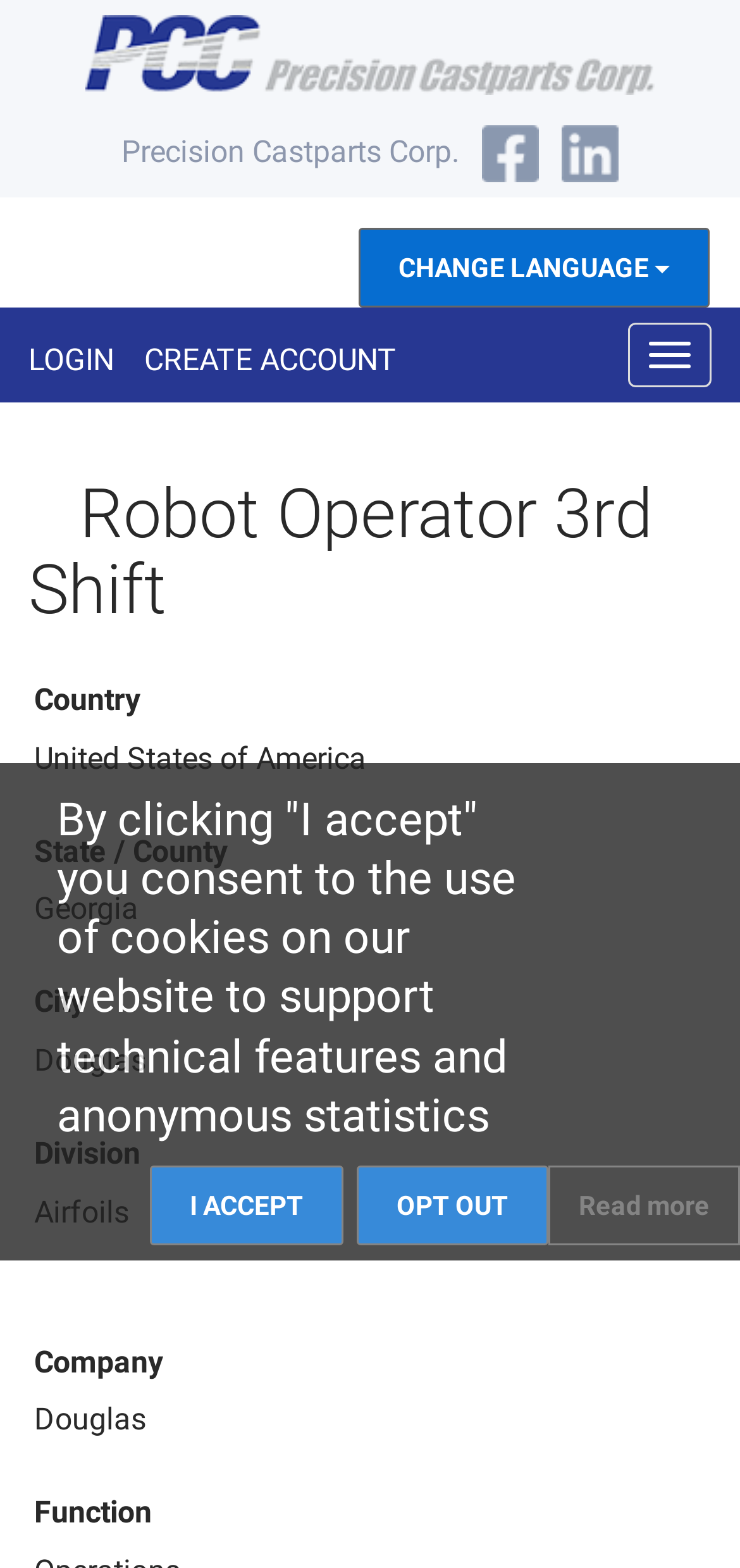Provide a thorough summary of the webpage.

This webpage appears to be a job posting for a Robot Operator 3rd Shift position at Precision Castparts Corp. in Douglas, Georgia. 

At the top of the page, there is a logo of Precision Castparts Corp. and links to their social media profiles, including Facebook and LinkedIn. Below the logo, there are buttons to change the language and toggle navigation.

On the left side of the page, there are links to log in or create an account. 

The main content of the page is divided into sections, with headings and definitions. The sections include details about the job, such as the country, state, city, division, company, and function. The country is listed as the United States of America, the state is Georgia, and the city is Douglas. The division is Airfoils, and the company is also listed as Douglas. The function is not specified.

At the bottom of the page, there is a notice about cookies, with buttons to accept or opt out of cookies, and a link to read more about the cookie policy.